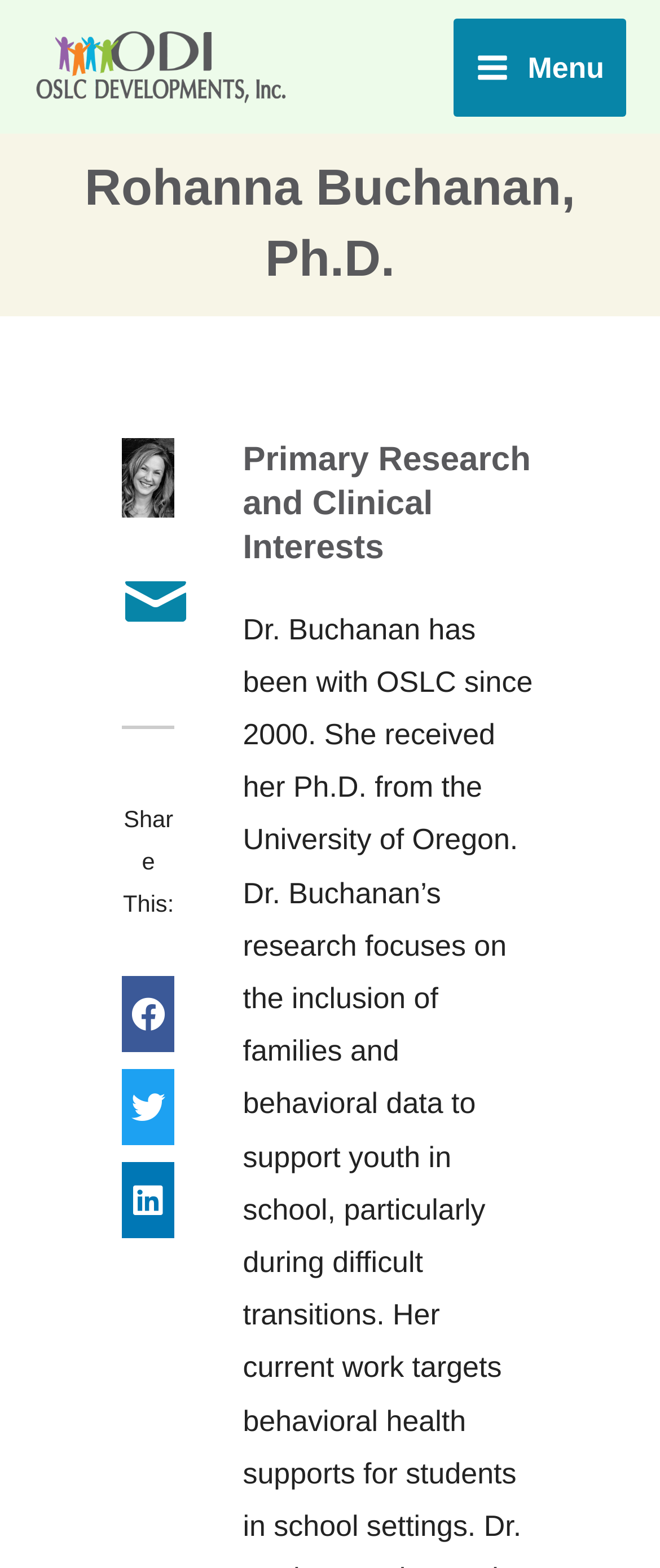What is the purpose of the 'Main Menu' button?
Analyze the image and deliver a detailed answer to the question.

I found the answer by looking at the button element with the text 'Main Menu Menu' which has an 'expanded' property set to 'False', suggesting that it is used to expand the menu when clicked.